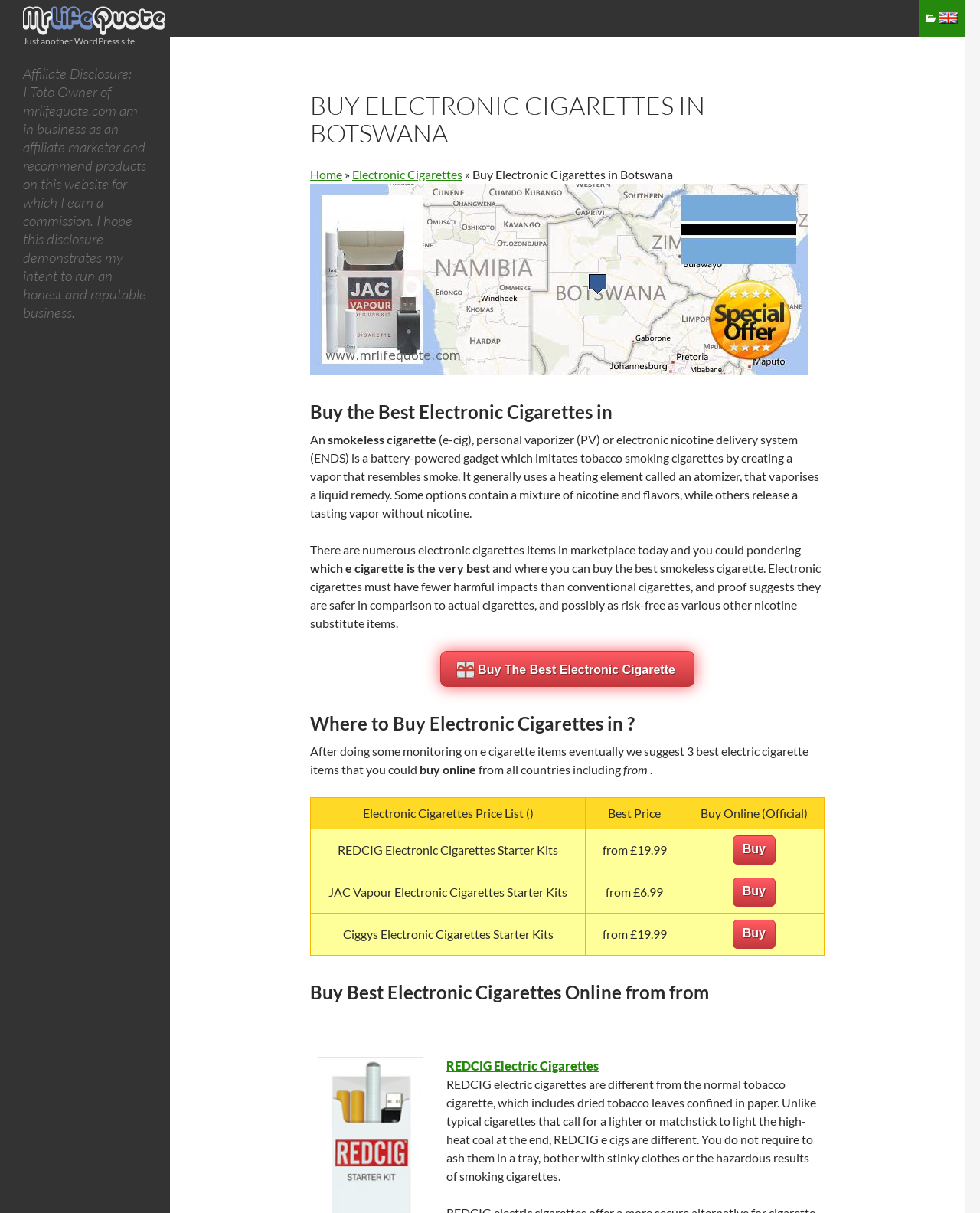What is the benefit of electronic cigarettes compared to conventional cigarettes?
Could you answer the question with a detailed and thorough explanation?

According to the webpage, electronic cigarettes are considered to have fewer harmful impacts than conventional cigarettes, and evidence suggests they are safer in comparison to actual cigarettes, and possibly as risk-free as other nicotine substitute products.